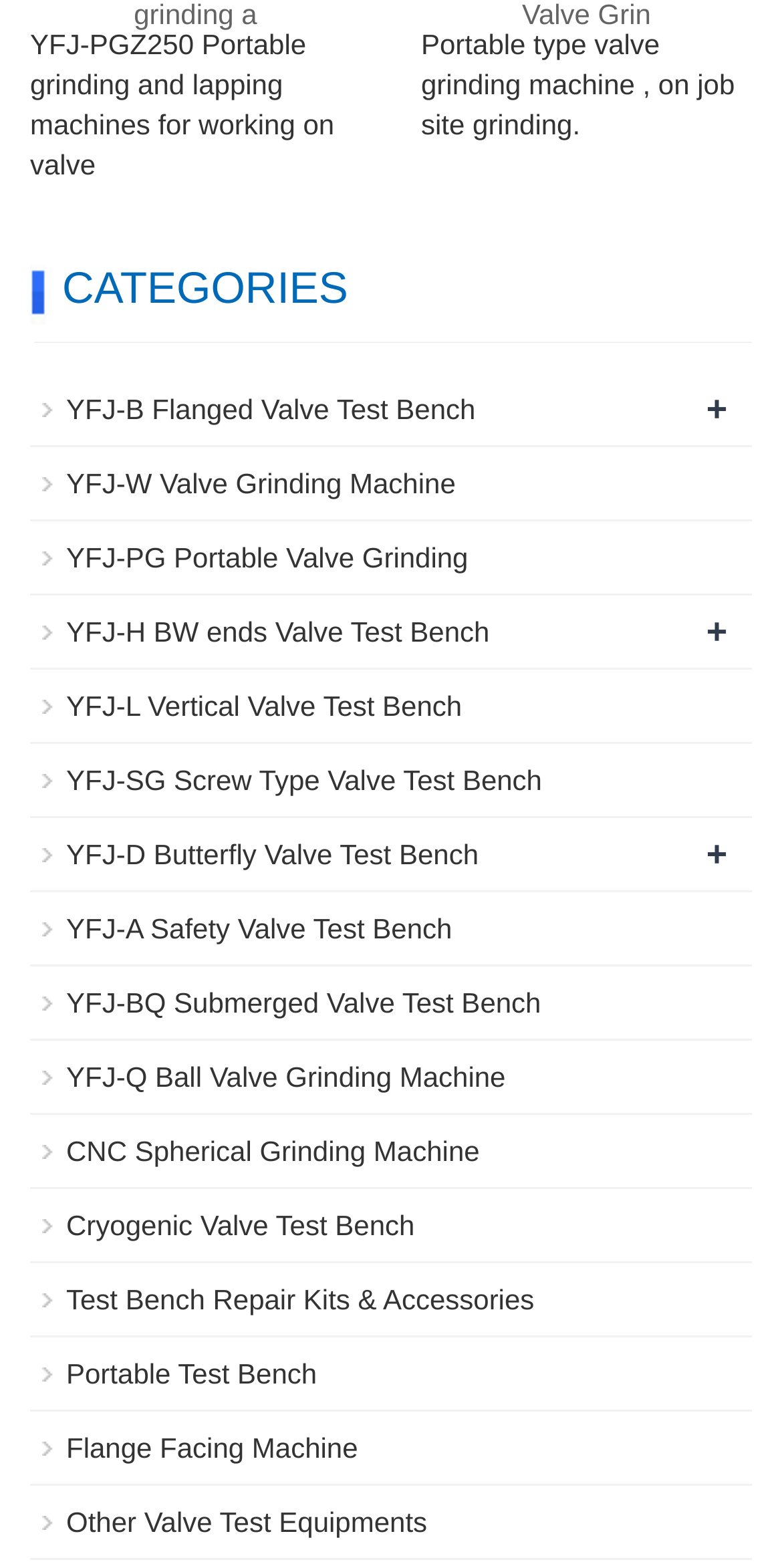Is there a product related to cryogenic valves?
Look at the image and respond with a single word or a short phrase.

Yes